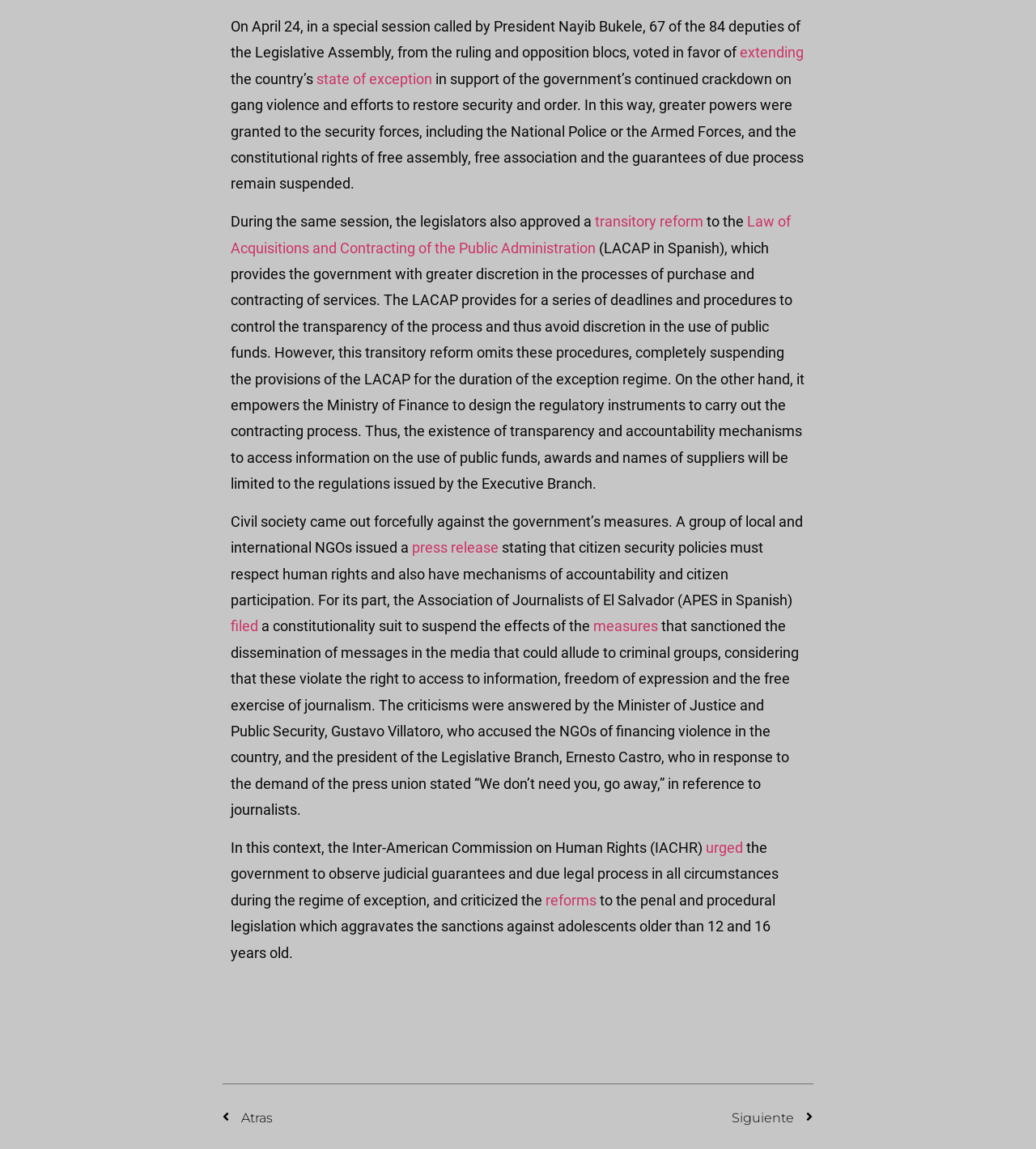Please identify the bounding box coordinates of the clickable area that will fulfill the following instruction: "go to the 'Next' page". The coordinates should be in the format of four float numbers between 0 and 1, i.e., [left, top, right, bottom].

[0.706, 0.965, 0.784, 0.982]